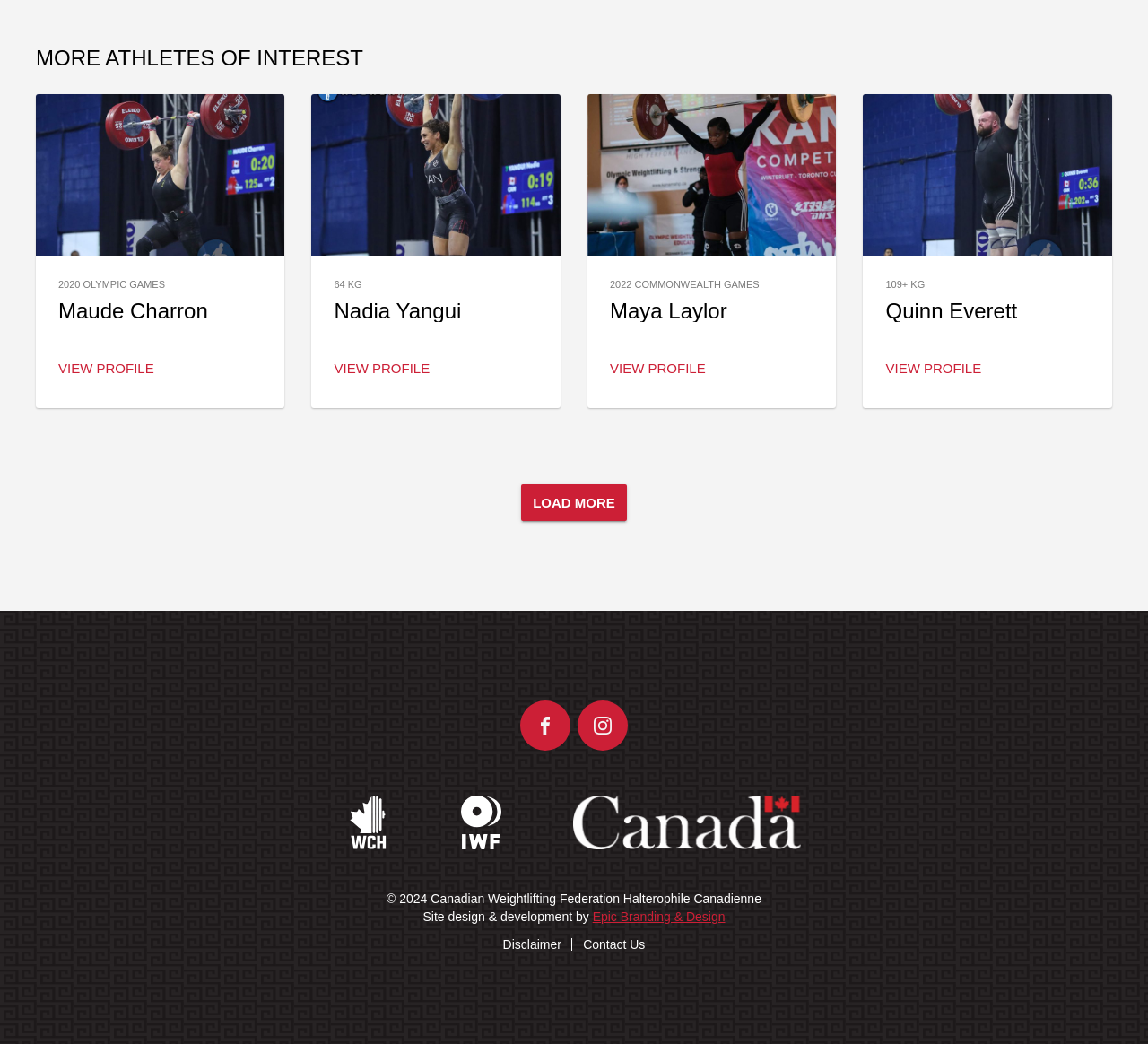Identify the bounding box coordinates of the part that should be clicked to carry out this instruction: "Load more athletes".

[0.454, 0.464, 0.546, 0.499]